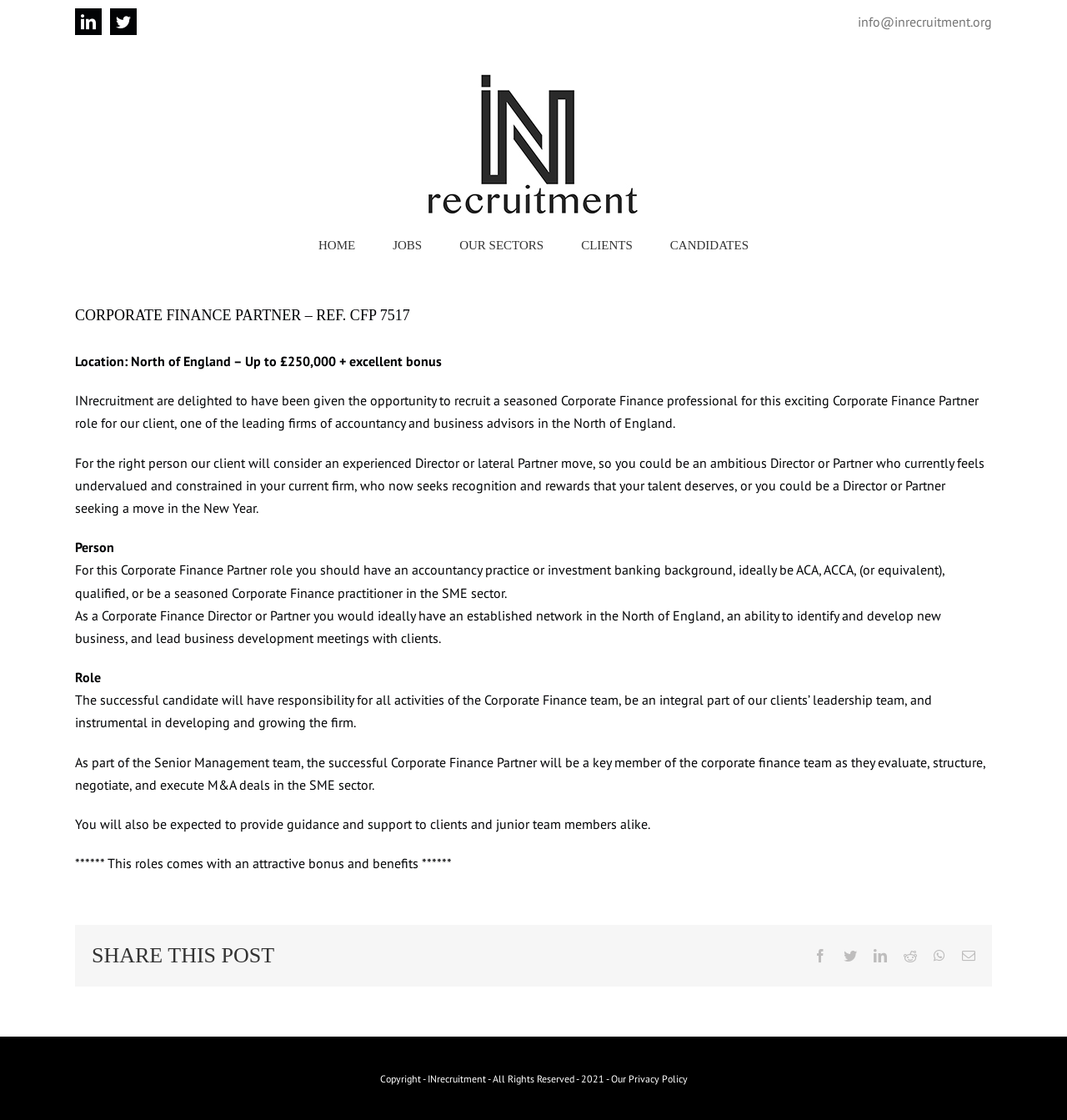What is the purpose of the 'SHARE THIS POST' section?
Using the information from the image, answer the question thoroughly.

The 'SHARE THIS POST' section contains links to various social media platforms, indicating that its purpose is to allow users to share the job post on these platforms.